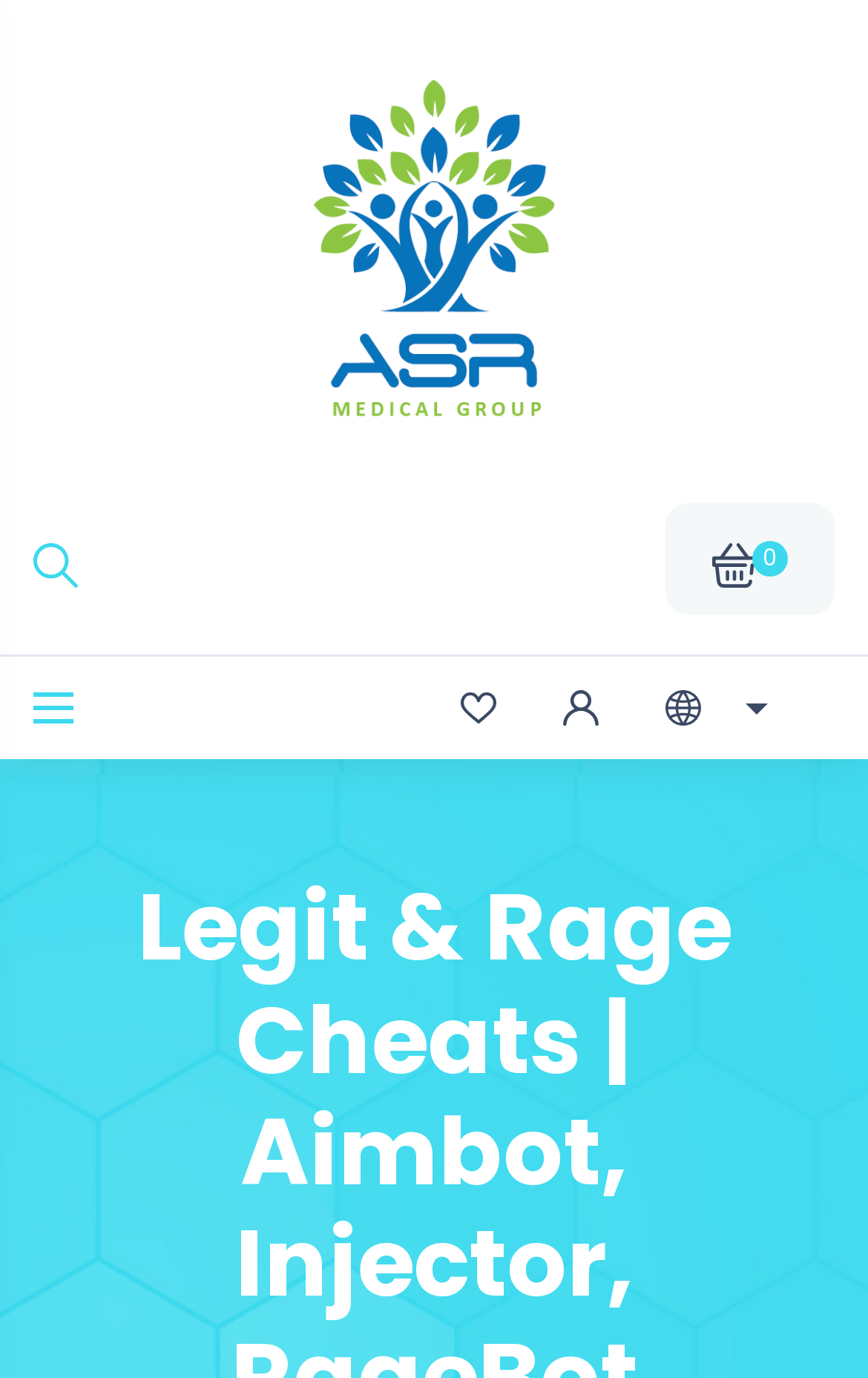Using the provided description About, find the bounding box coordinates for the UI element. Provide the coordinates in (top-left x, top-left y, bottom-right x, bottom-right y) format, ensuring all values are between 0 and 1.

None